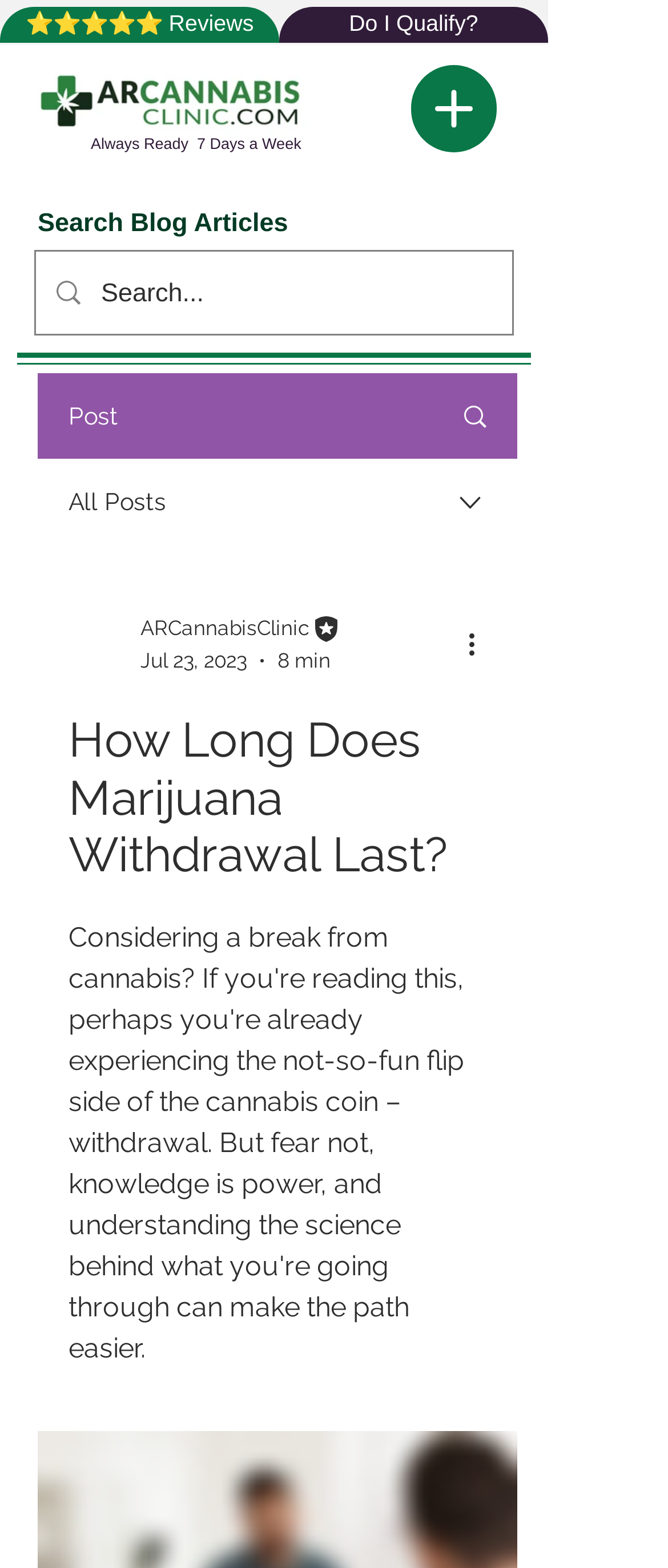What is the topic of the current article?
Answer the question with a thorough and detailed explanation.

The topic of the current article can be found in the main heading of the webpage, which says 'How Long Does Marijuana Withdrawal Last?'. This suggests that the article is discussing the topic of marijuana withdrawal and its duration.